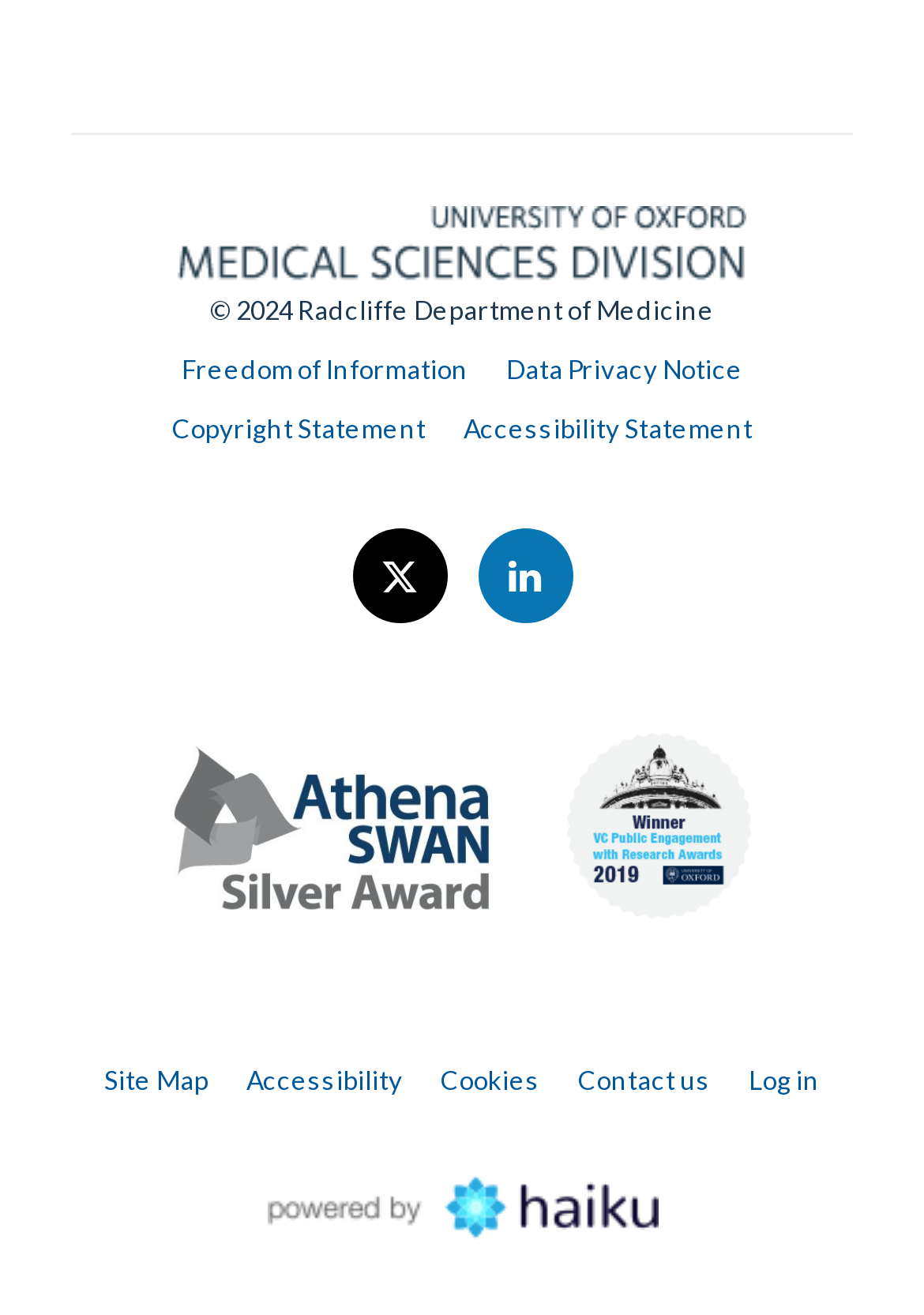Identify the bounding box coordinates for the element you need to click to achieve the following task: "View the Site Map". Provide the bounding box coordinates as four float numbers between 0 and 1, in the form [left, top, right, bottom].

[0.113, 0.809, 0.226, 0.832]